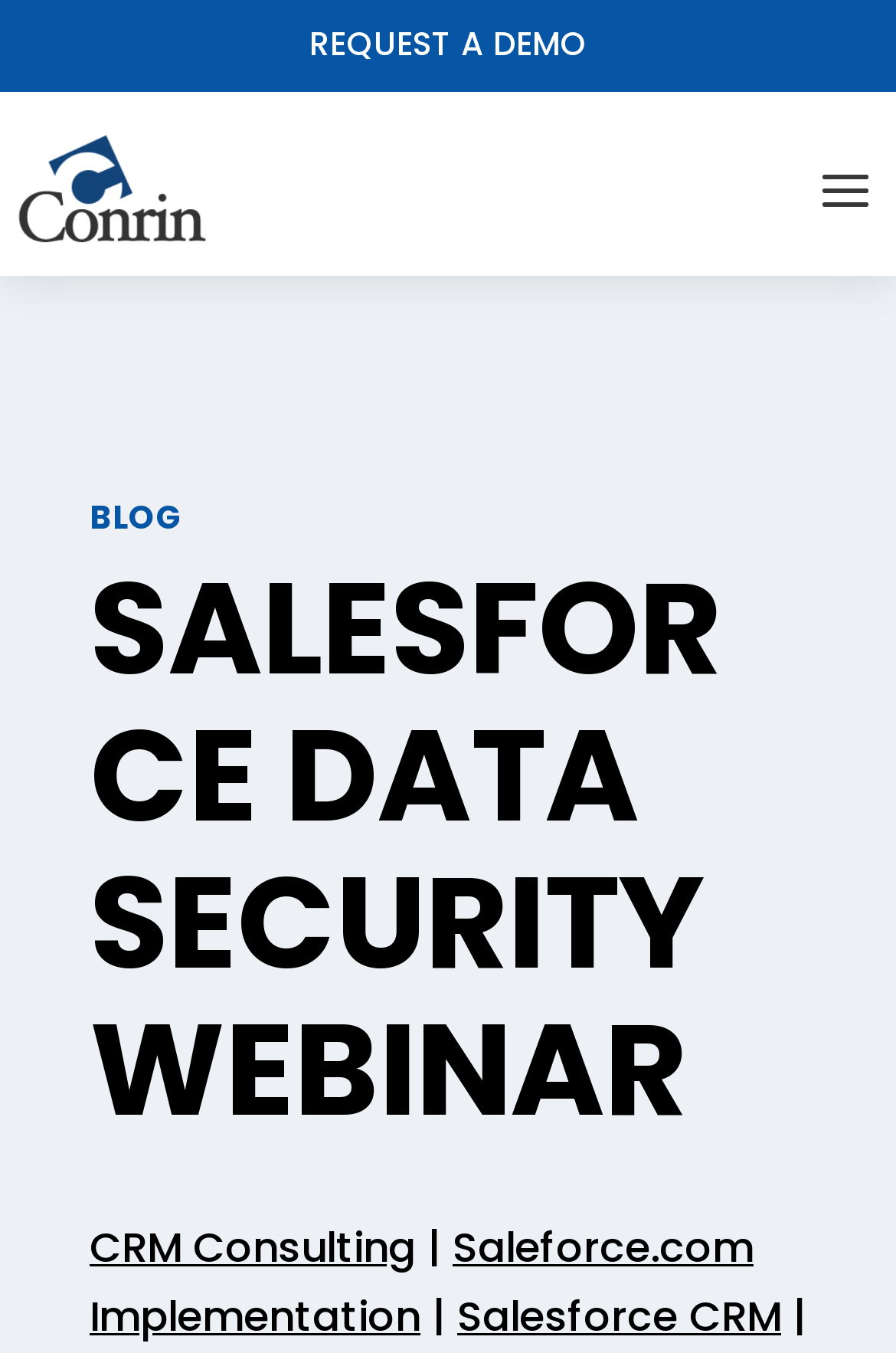What is the purpose of the 'REQUEST A DEMO' link?
We need a detailed and meticulous answer to the question.

The link 'REQUEST A DEMO' is likely intended for users to request a demonstration of the Salesforce Data Security Webinar or related services.